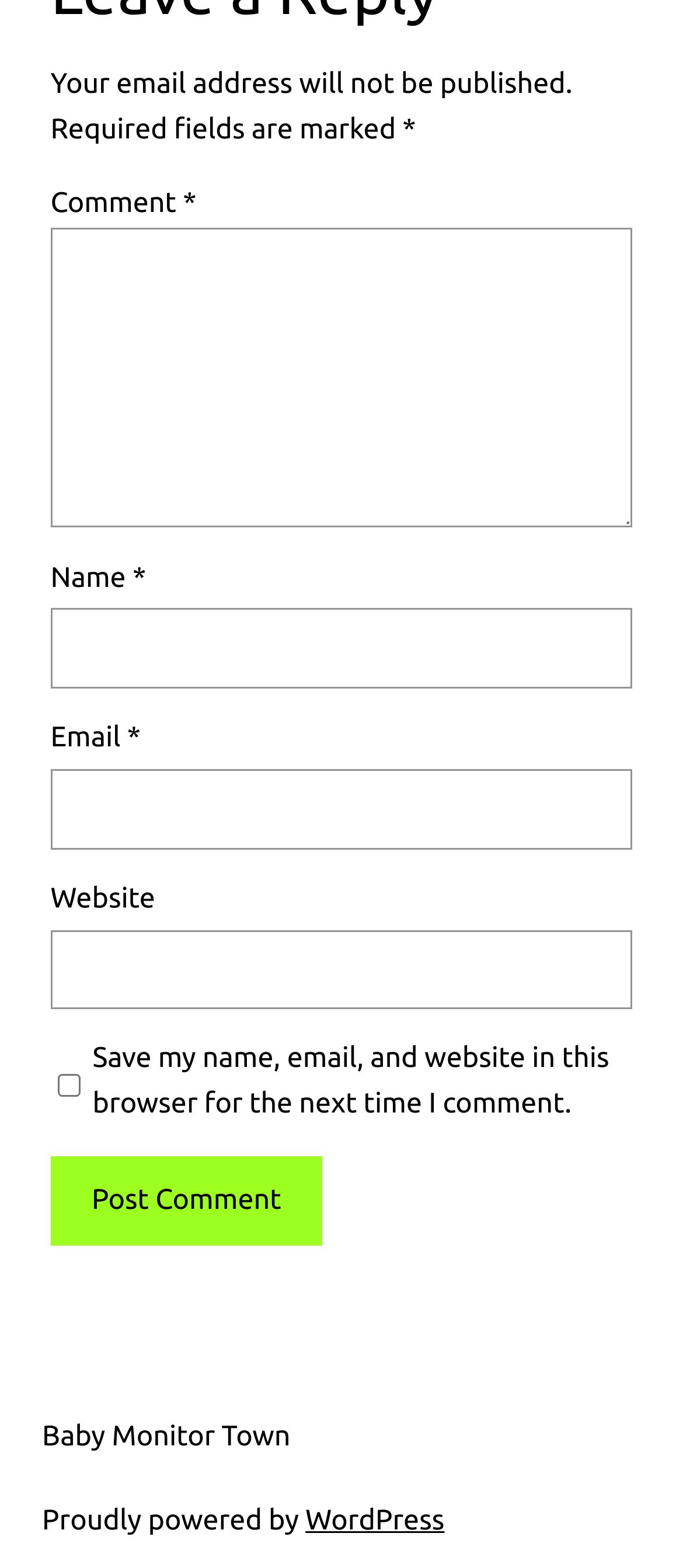Please identify the bounding box coordinates of the element's region that I should click in order to complete the following instruction: "Click the Post Comment button". The bounding box coordinates consist of four float numbers between 0 and 1, i.e., [left, top, right, bottom].

[0.074, 0.738, 0.472, 0.795]